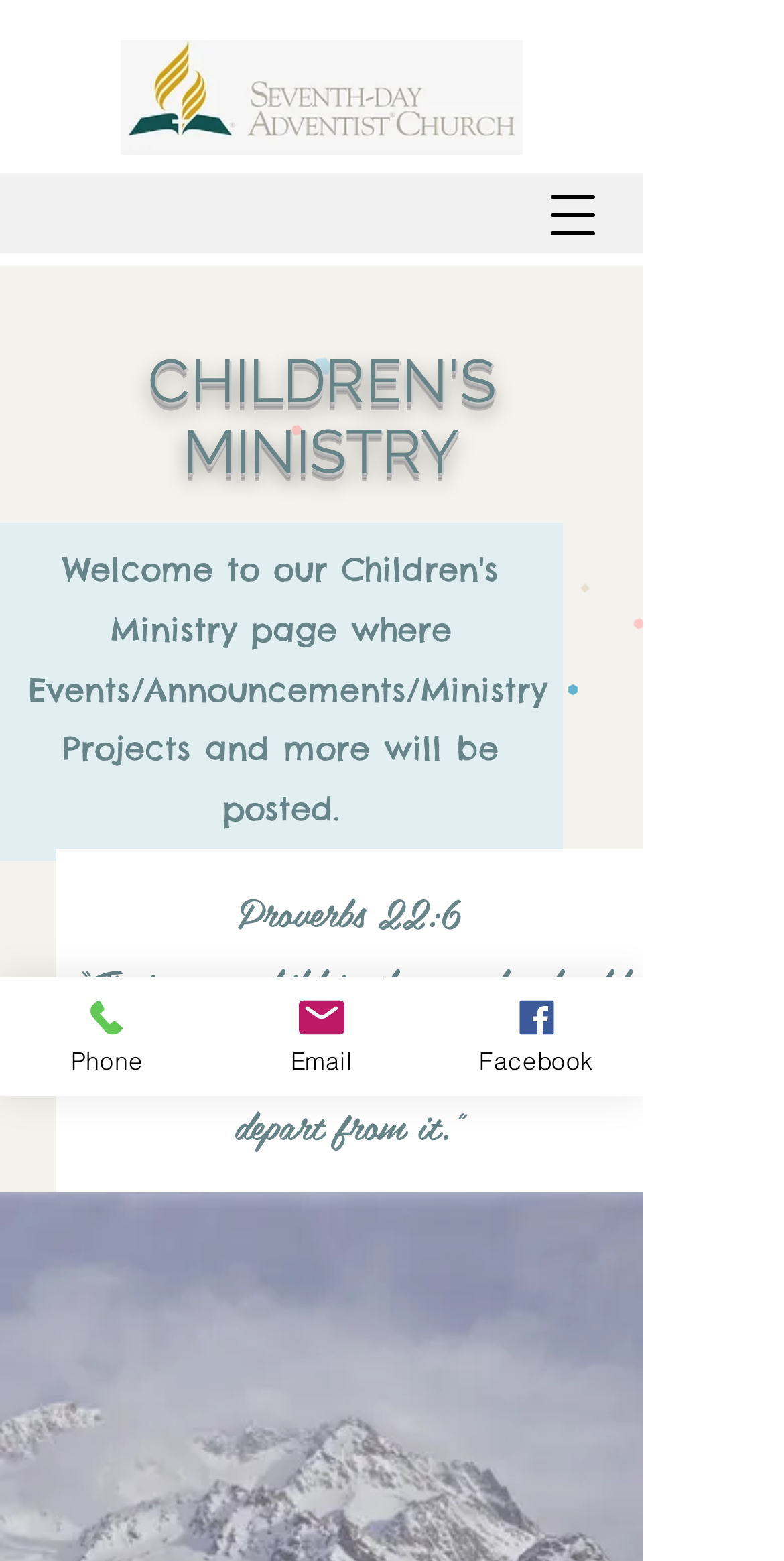What is the Bible verse mentioned on the webpage?
Please provide a single word or phrase answer based on the image.

Proverbs 22:6